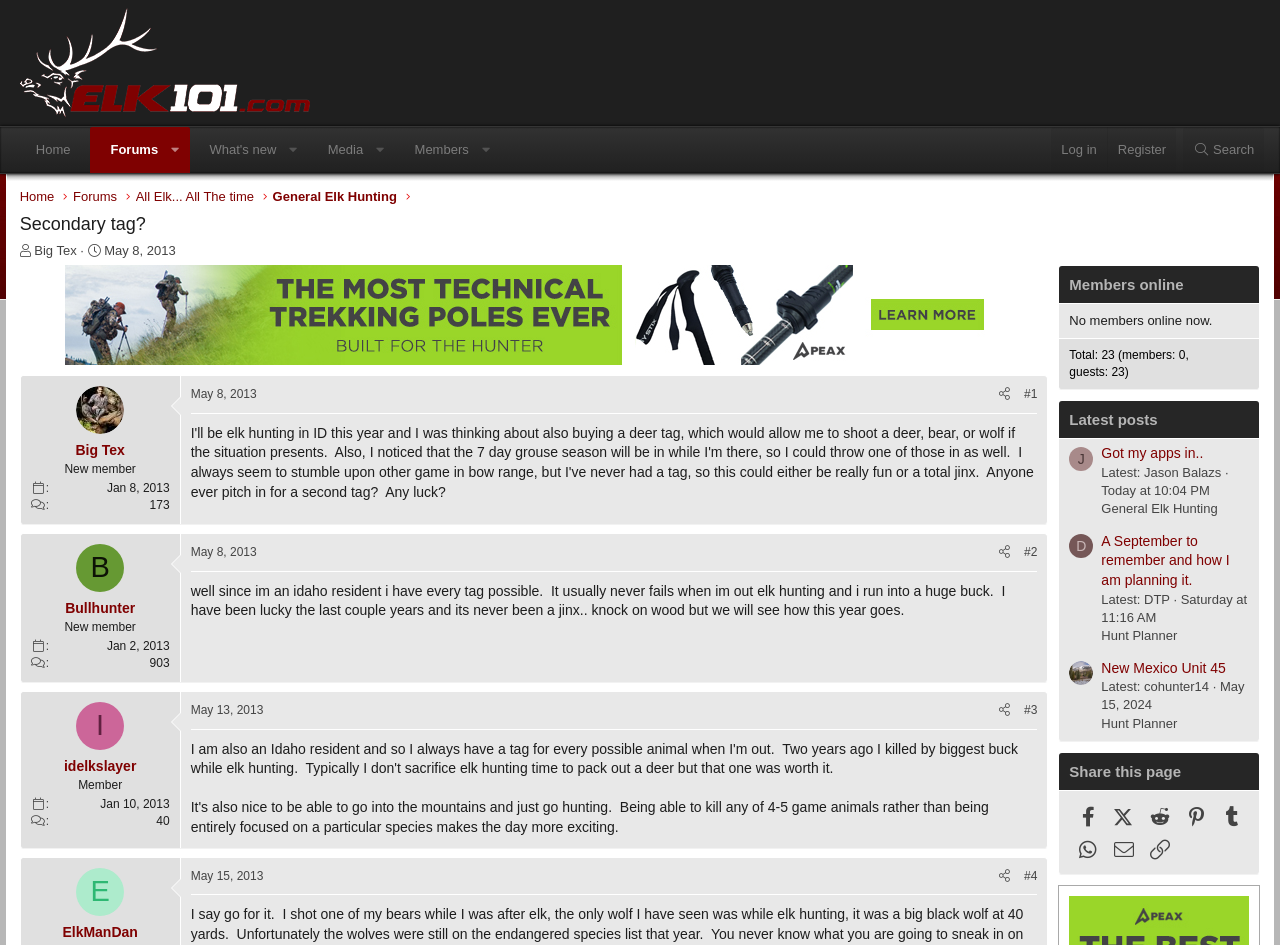Determine the bounding box coordinates of the element that should be clicked to execute the following command: "Click on the 'Share' link".

[0.77, 0.407, 0.79, 0.432]